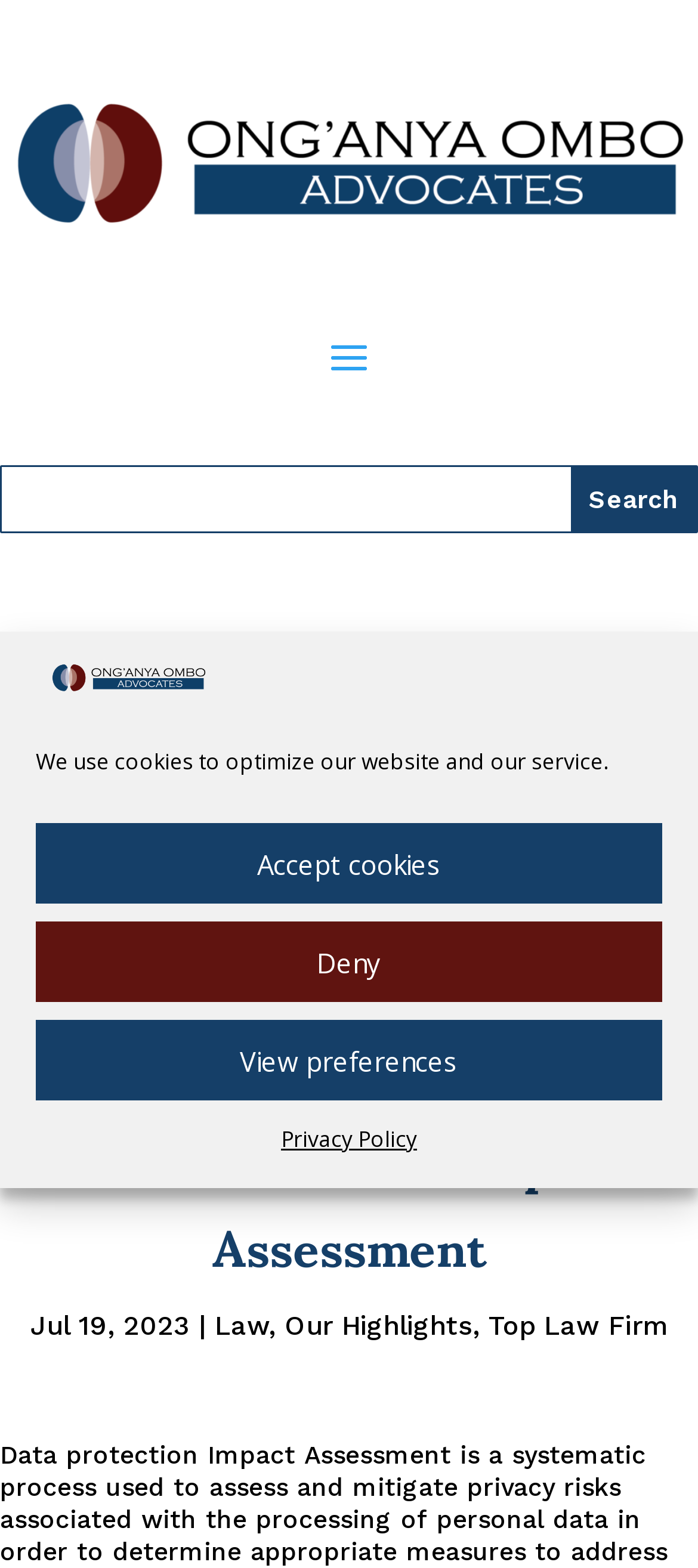How many links are there in the middle section of the webpage?
Using the image, elaborate on the answer with as much detail as possible.

In the middle section of the webpage, there are four links: 'Law', 'Our Highlights', 'Top Law Firm', and a date 'Jul 19, 2023' separated by vertical lines.